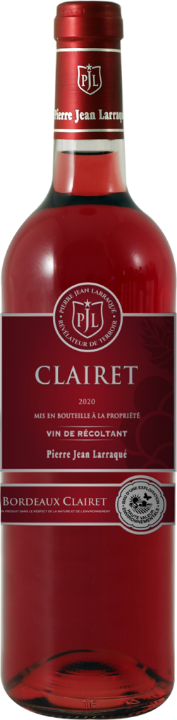Consider the image and give a detailed and elaborate answer to the question: 
What type of wine is this?

The type of wine is highlighted at the bottom of the label, which is 'BORDEAUX CLAIRET', indicating the wine's origin and type.